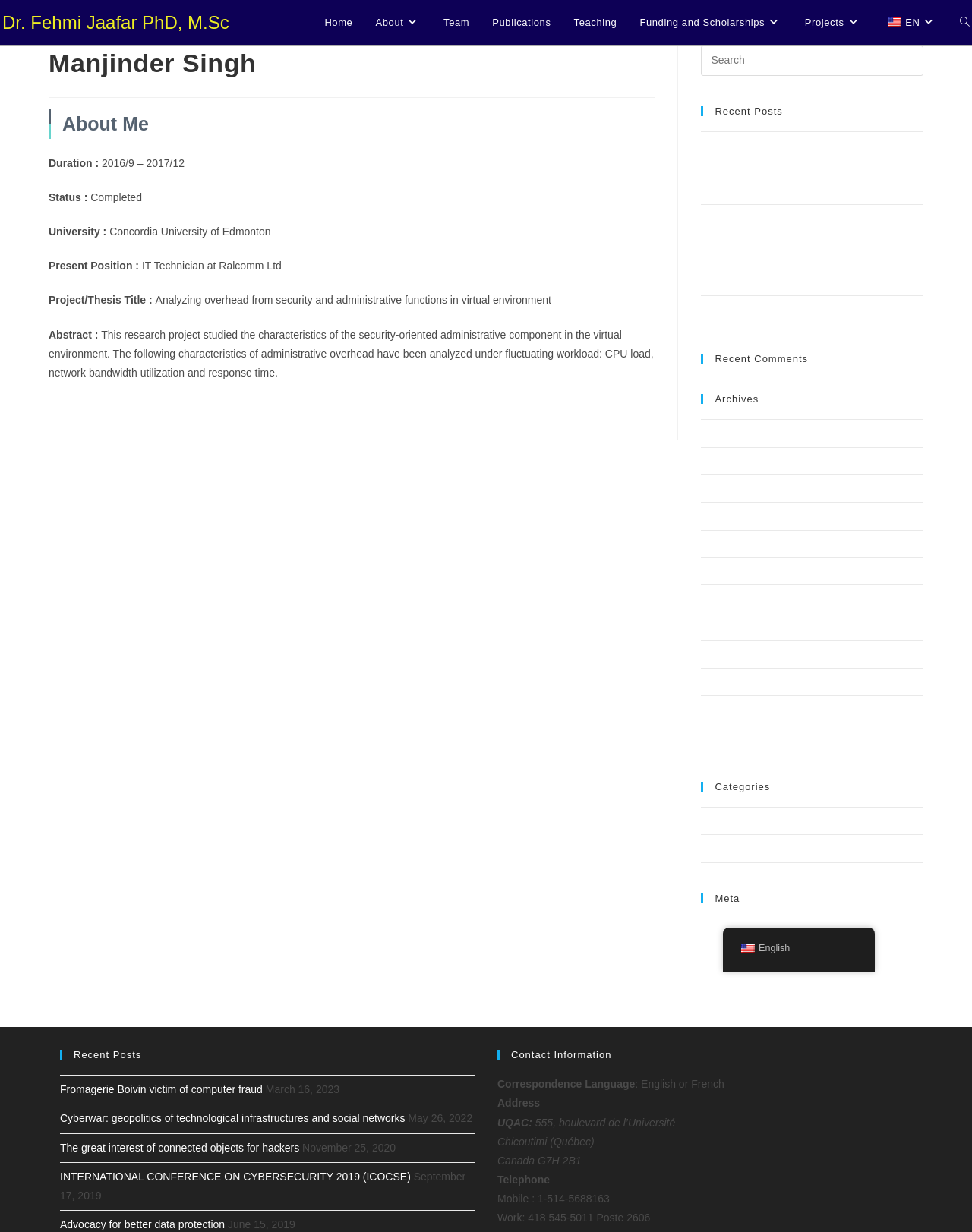Provide a one-word or one-phrase answer to the question:
What is the address of UQAC mentioned on this webpage?

555, boulevard de l’Université, Chicoutimi (Québec), Canada G7H 2B1